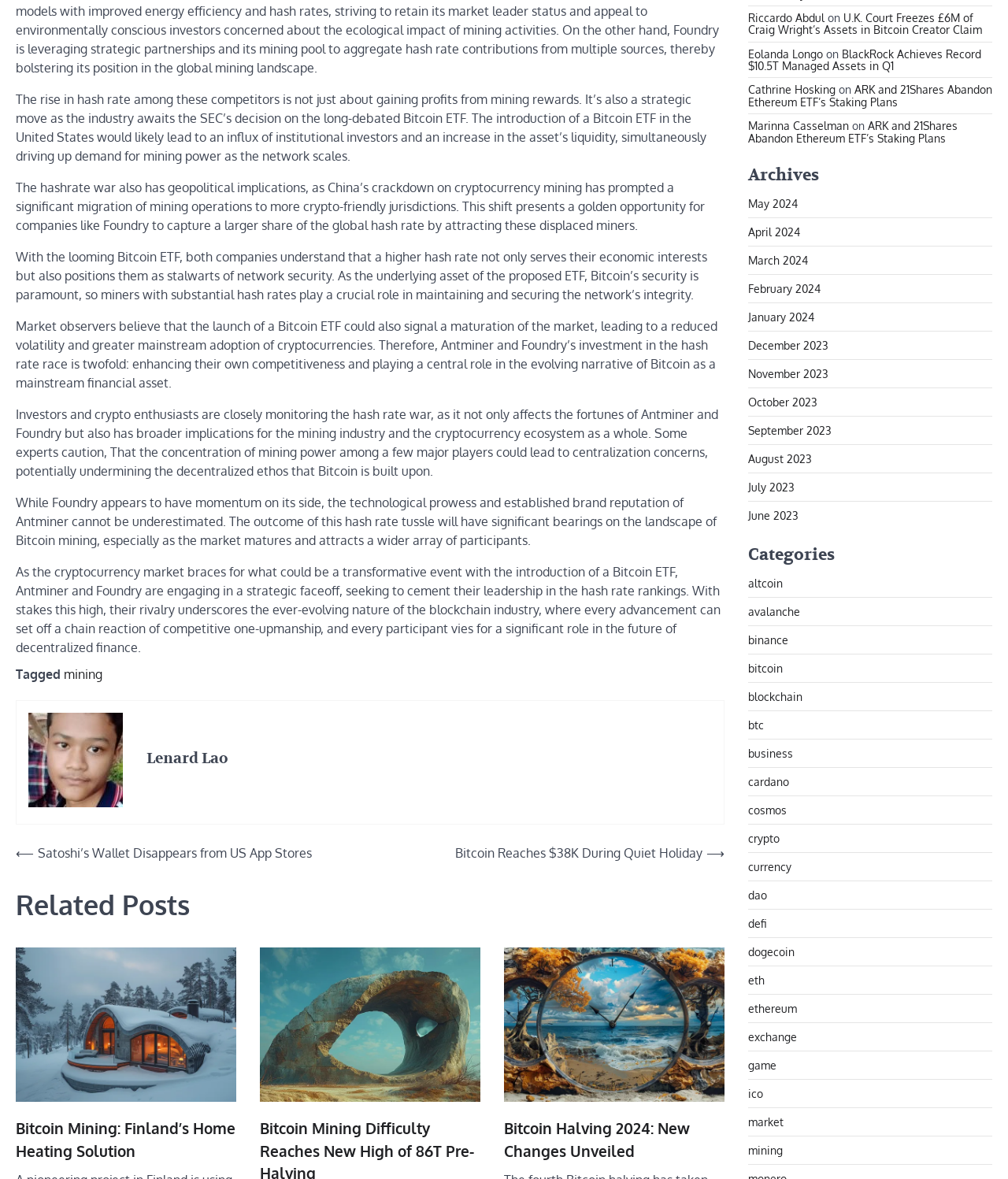Answer the following inquiry with a single word or phrase:
What is the purpose of the hash rate war?

To gain profits and secure the network